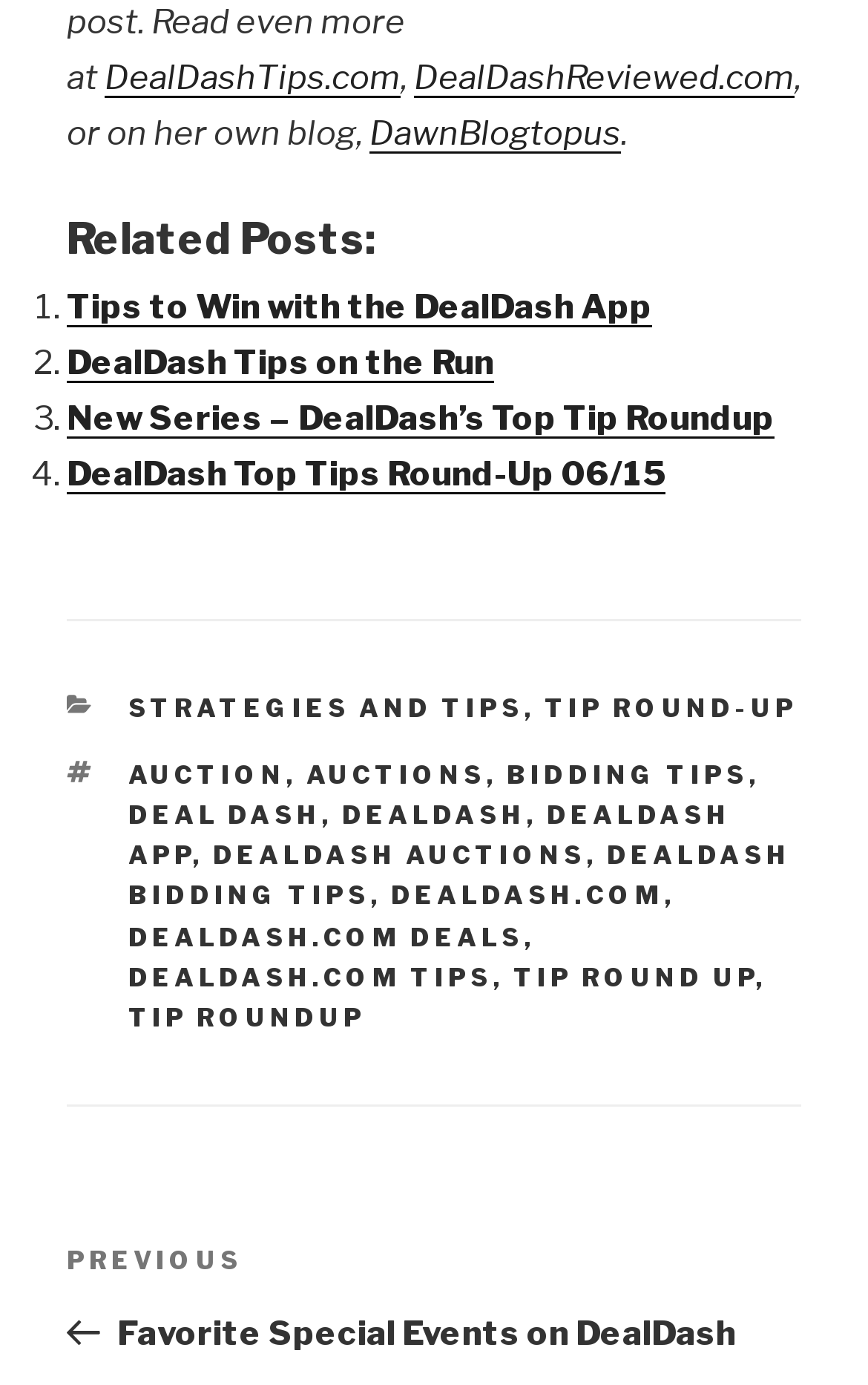What is the author's blog name?
Refer to the image and respond with a one-word or short-phrase answer.

DawnBlogtopus